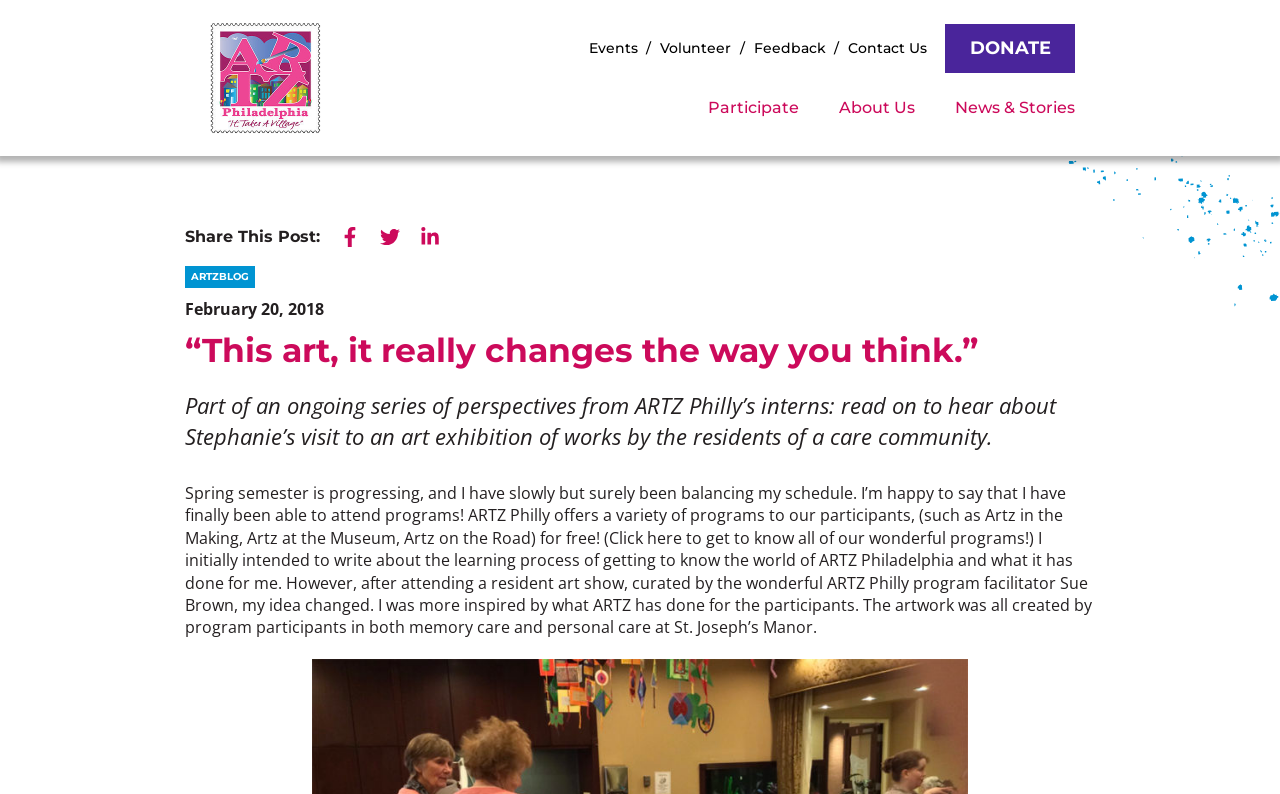Locate the bounding box coordinates of the clickable region necessary to complete the following instruction: "Click the 'Participate' button". Provide the coordinates in the format of four float numbers between 0 and 1, i.e., [left, top, right, bottom].

[0.538, 0.107, 0.64, 0.166]